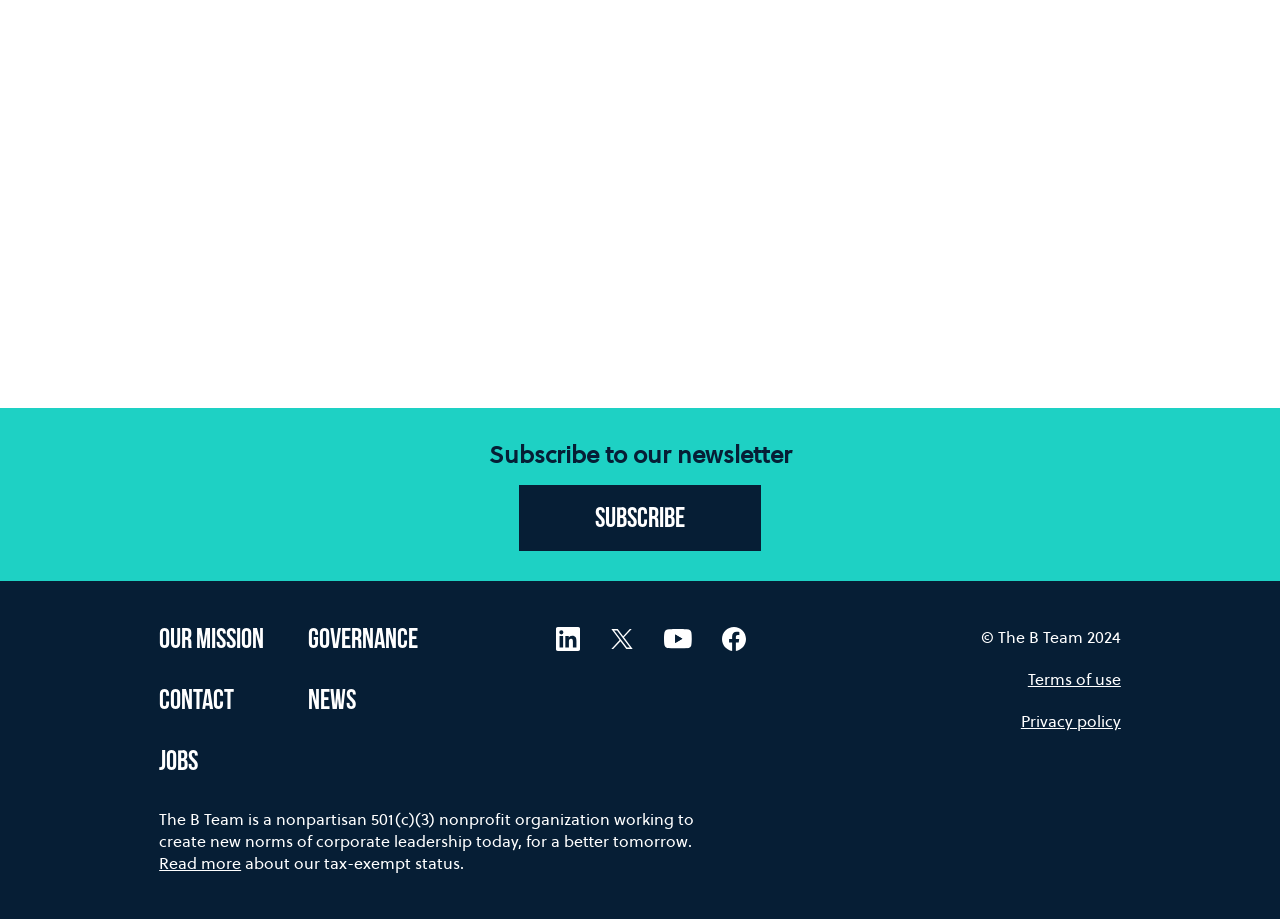What type of organization is The B Team?
Kindly offer a comprehensive and detailed response to the question.

The type of organization can be found in the static text element that reads 'The B Team is a nonpartisan 501(c)(3) nonprofit organization...'.